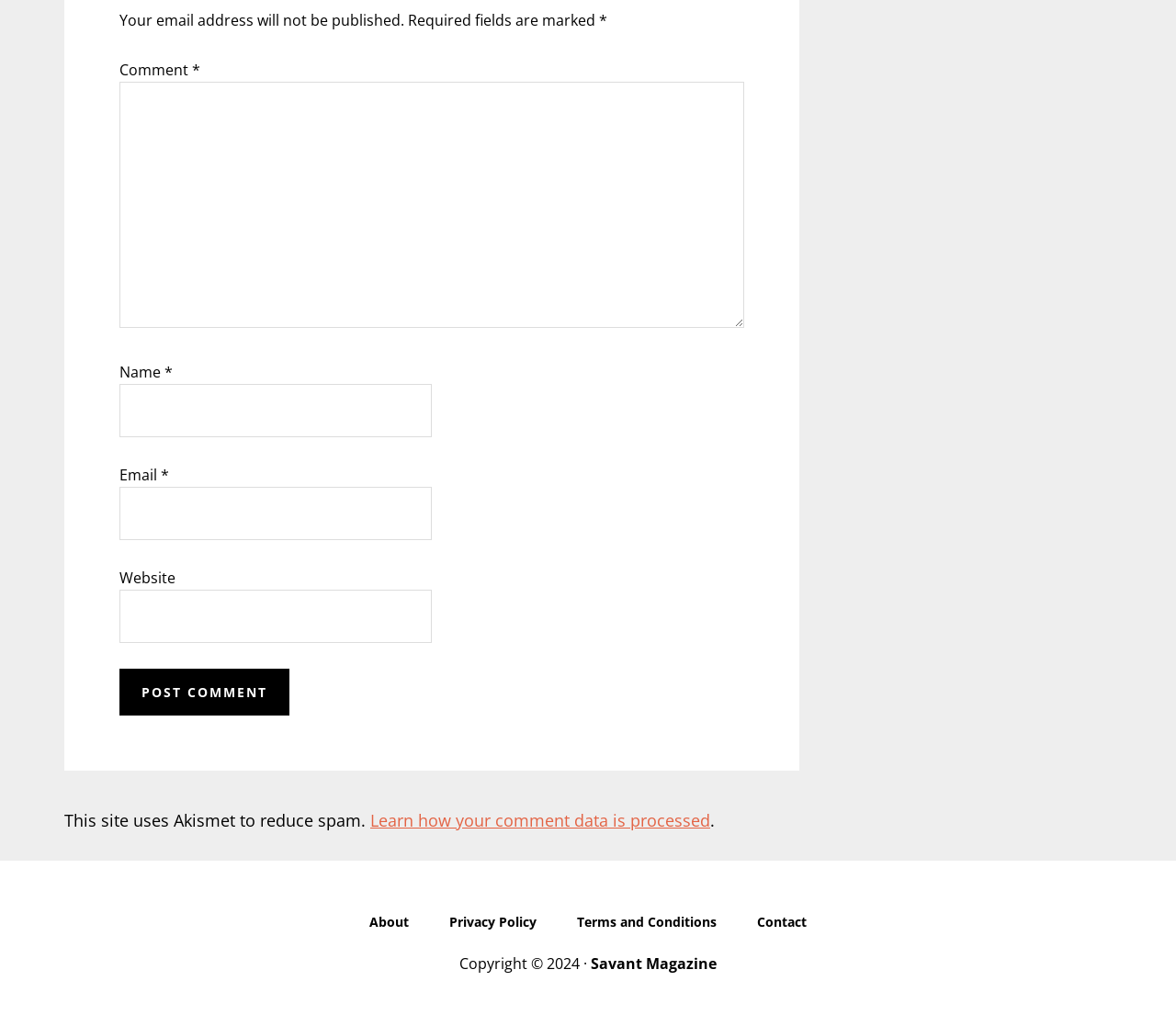Identify the bounding box coordinates for the element you need to click to achieve the following task: "Enter First Name". Provide the bounding box coordinates as four float numbers between 0 and 1, in the form [left, top, right, bottom].

None